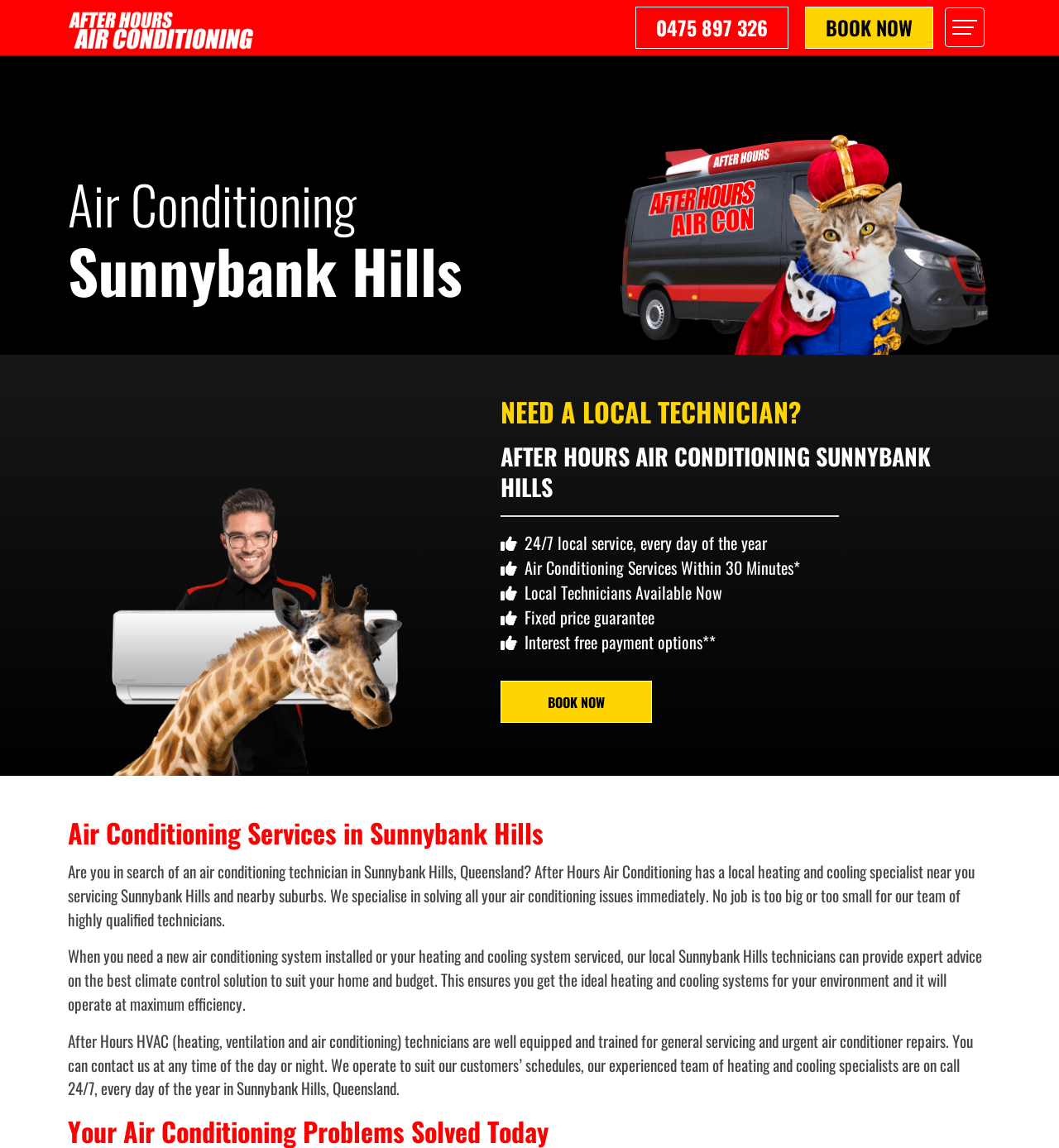What is the phone number to call for aircon services?
Using the image as a reference, give an elaborate response to the question.

I found the phone number by looking at the navigation section of the webpage, where there is a button with the text '0475 897 326'. This suggests that this is the phone number to call for aircon services.